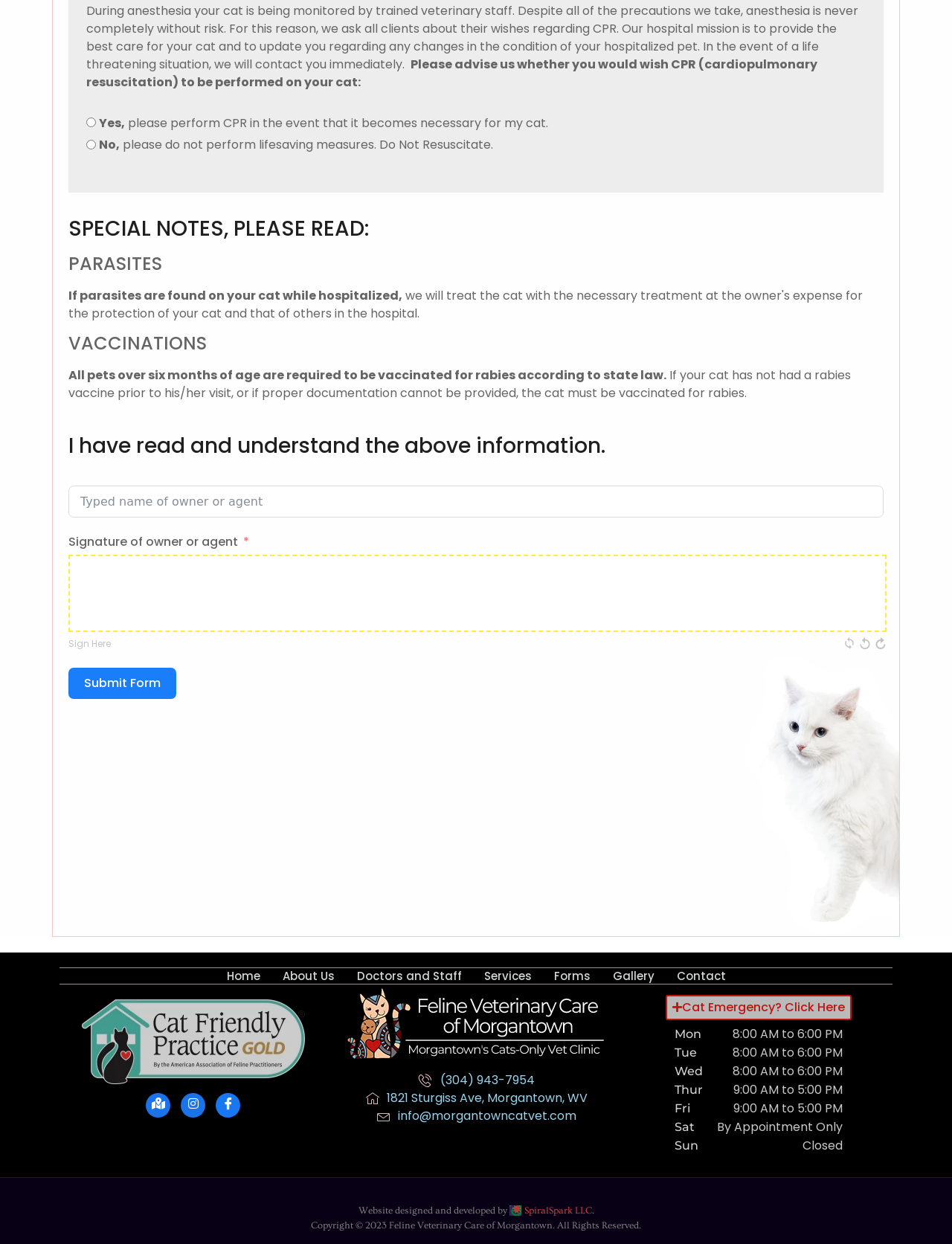Can you give a detailed response to the following question using the information from the image? What are the office hours of Feline Veterinary Care of Morgantown?

According to the webpage, the office hours of Feline Veterinary Care of Morgantown vary by day. On Mondays, the office is open from 8:00 AM to 6:00 PM, on Tuesdays, Wednesdays, and Thursdays, the office is open from 8:00 AM to 5:00 PM, and on Fridays, the office is open by appointment only. The office is closed on Sundays.